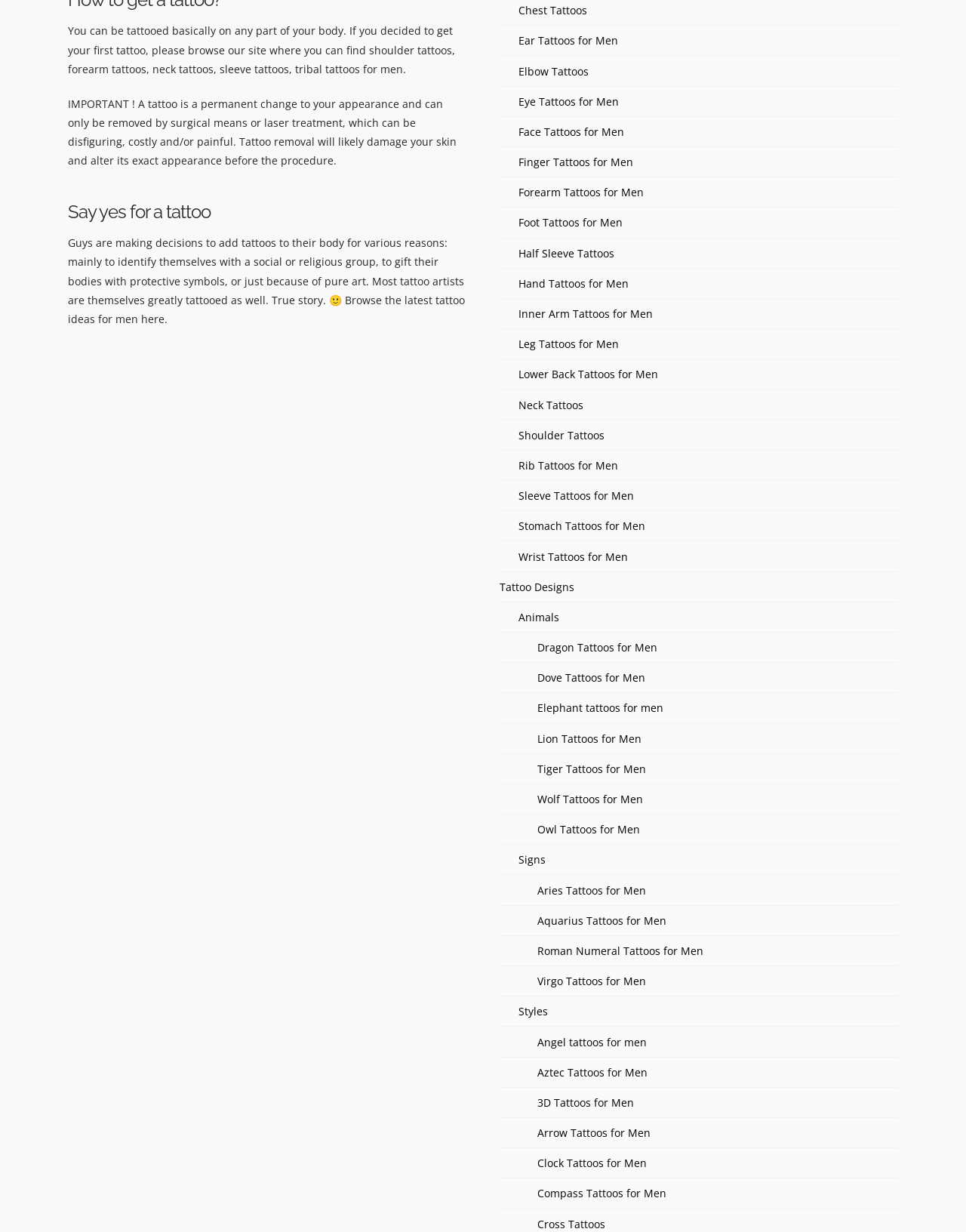What is the purpose of getting a tattoo?
Using the image as a reference, answer with just one word or a short phrase.

To identify oneself